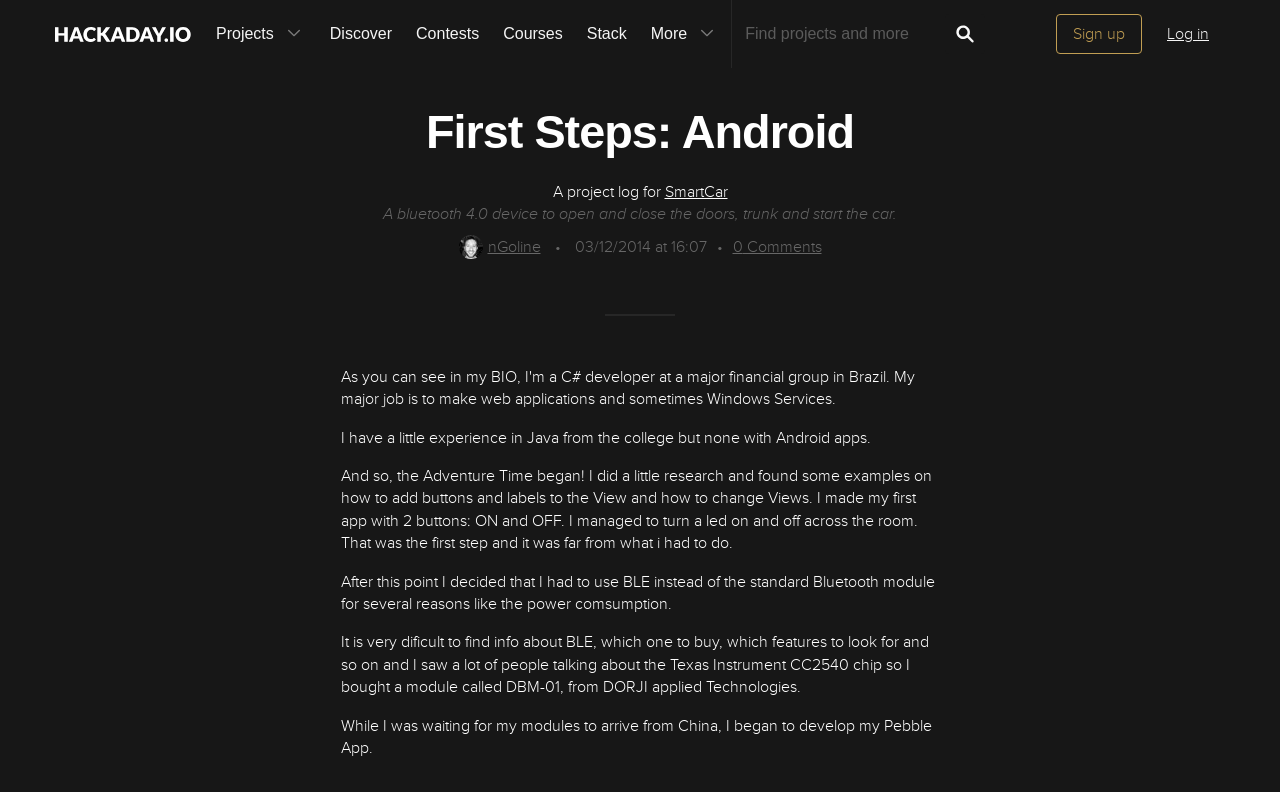Pinpoint the bounding box coordinates of the element you need to click to execute the following instruction: "Search for a project". The bounding box should be represented by four float numbers between 0 and 1, in the format [left, top, right, bottom].

[0.581, 0.018, 0.739, 0.068]